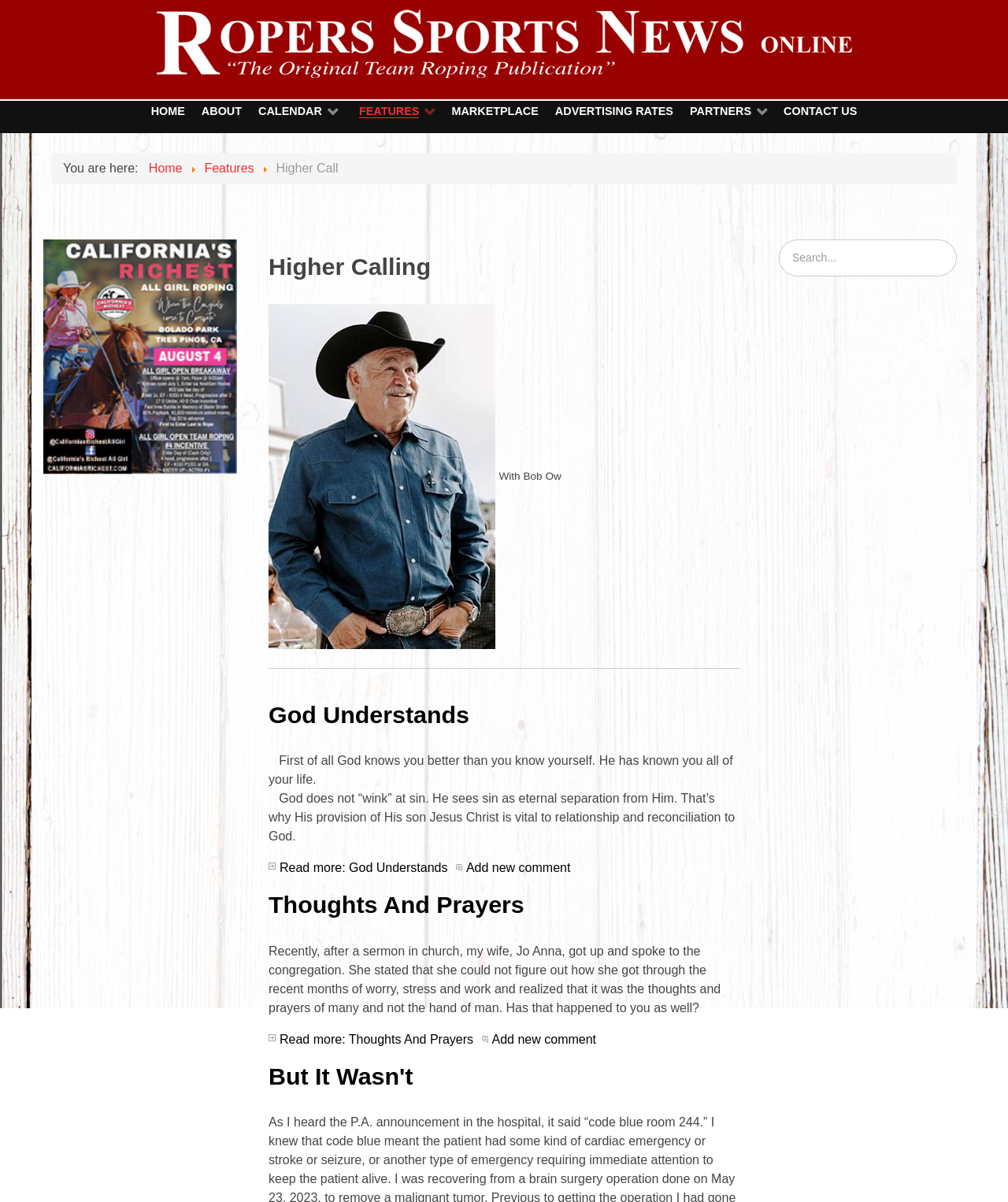Please mark the clickable region by giving the bounding box coordinates needed to complete this instruction: "read more about God Understands".

[0.266, 0.716, 0.448, 0.731]